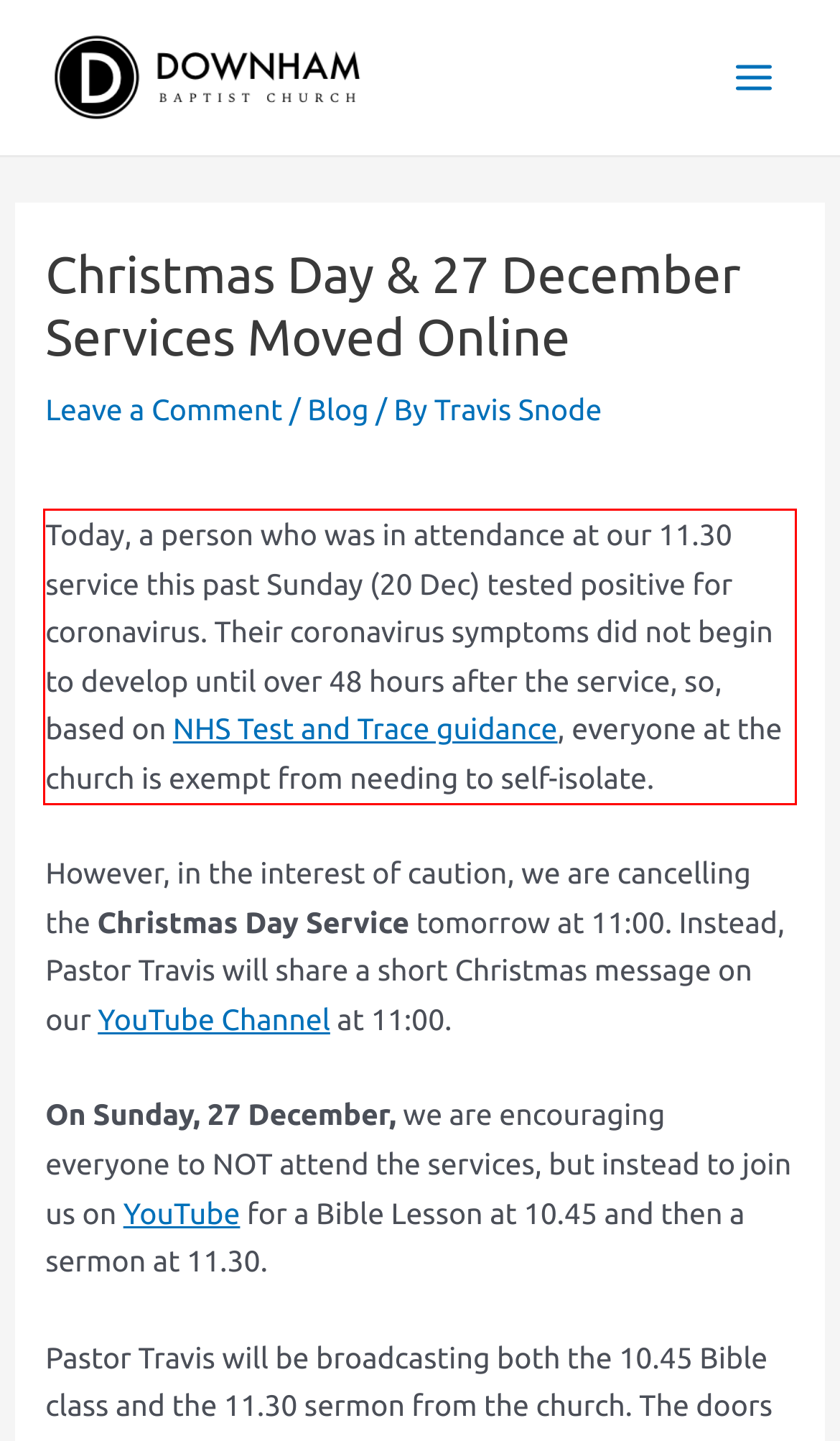Review the webpage screenshot provided, and perform OCR to extract the text from the red bounding box.

Today, a person who was in attendance at our 11.30 service this past Sunday (20 Dec) tested positive for coronavirus. Their coronavirus symptoms did not begin to develop until over 48 hours after the service, so, based on NHS Test and Trace guidance, everyone at the church is exempt from needing to self-isolate.